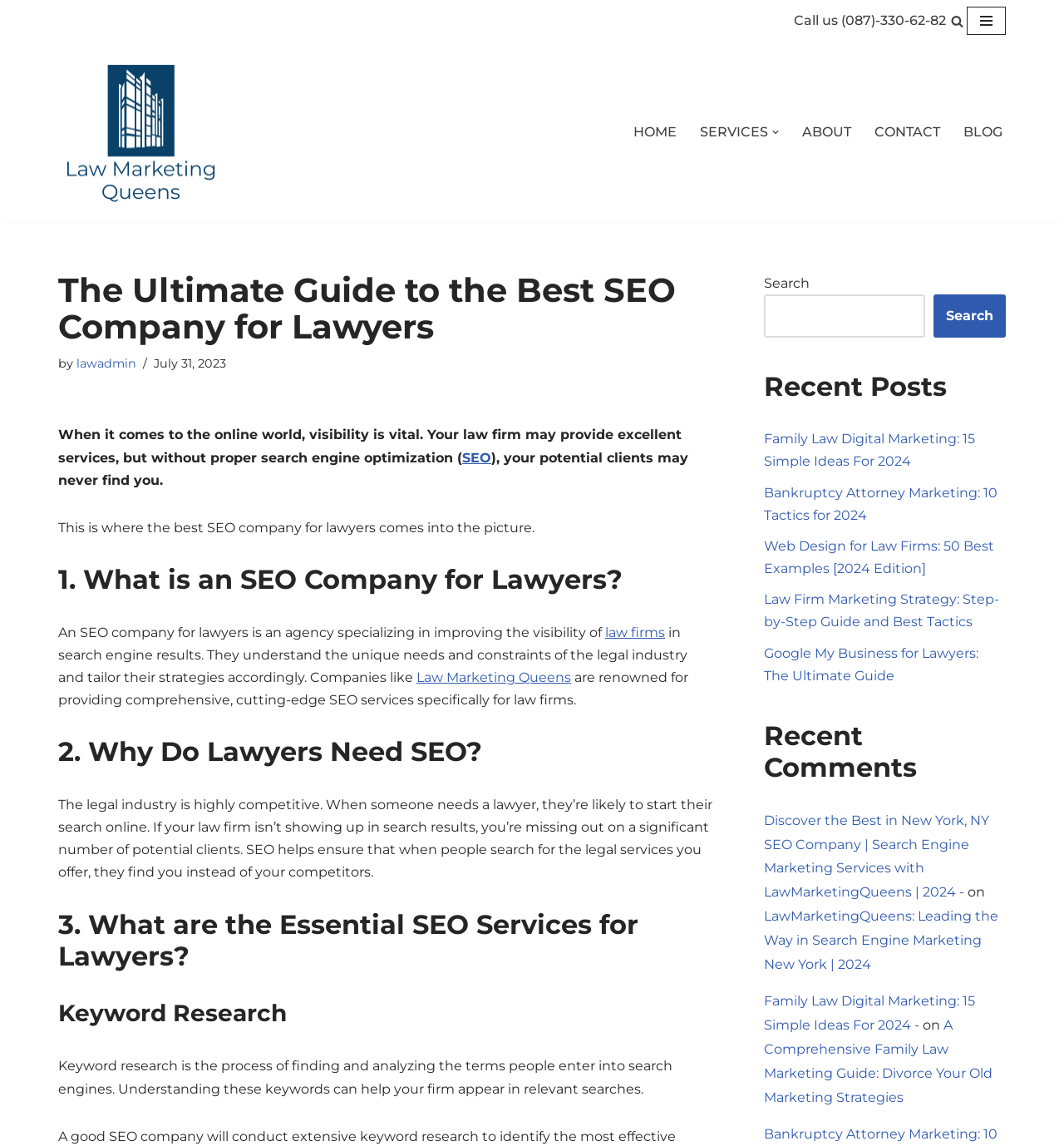Answer in one word or a short phrase: 
What is the name of the law firm website service?

Law firm website services